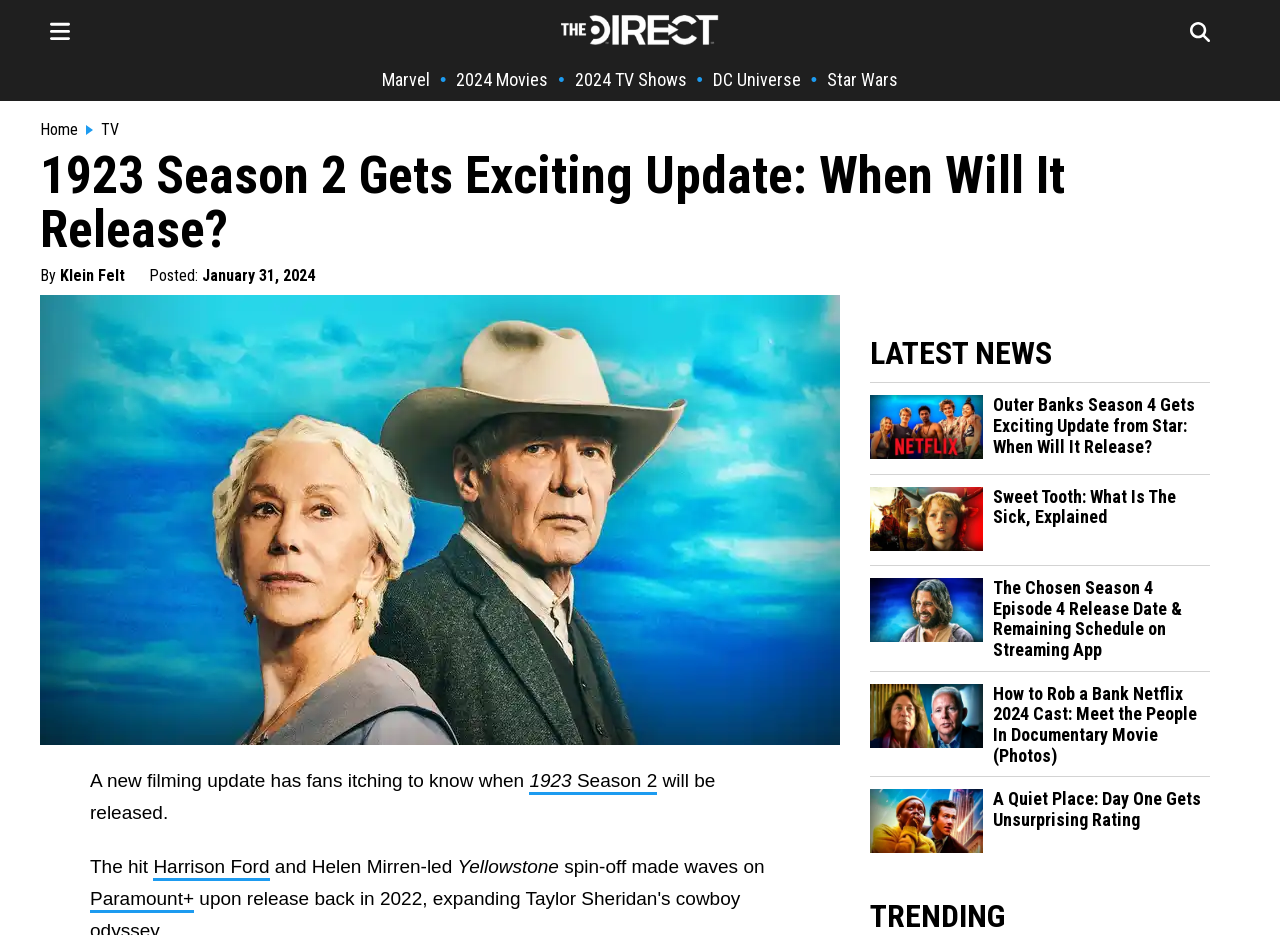Please determine the primary heading and provide its text.

1923 Season 2 Gets Exciting Update: When Will It Release?